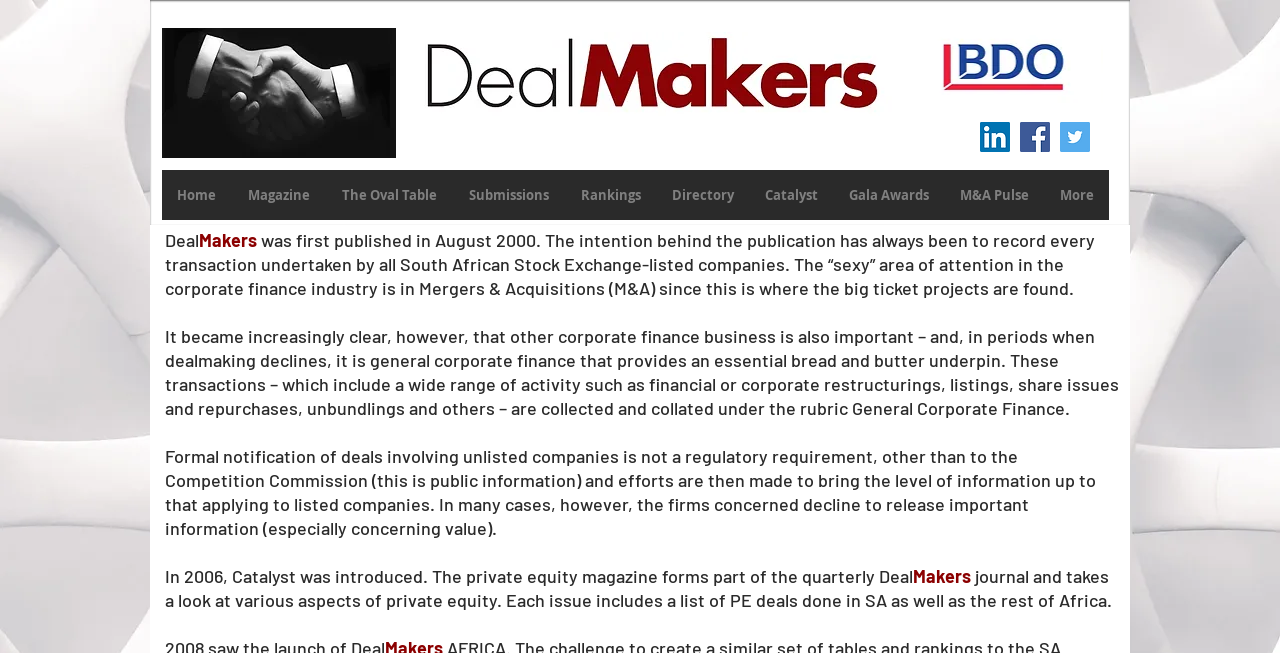Given the webpage screenshot, identify the bounding box of the UI element that matches this description: "aria-label="LinkedIn Social Icon"".

[0.766, 0.187, 0.789, 0.233]